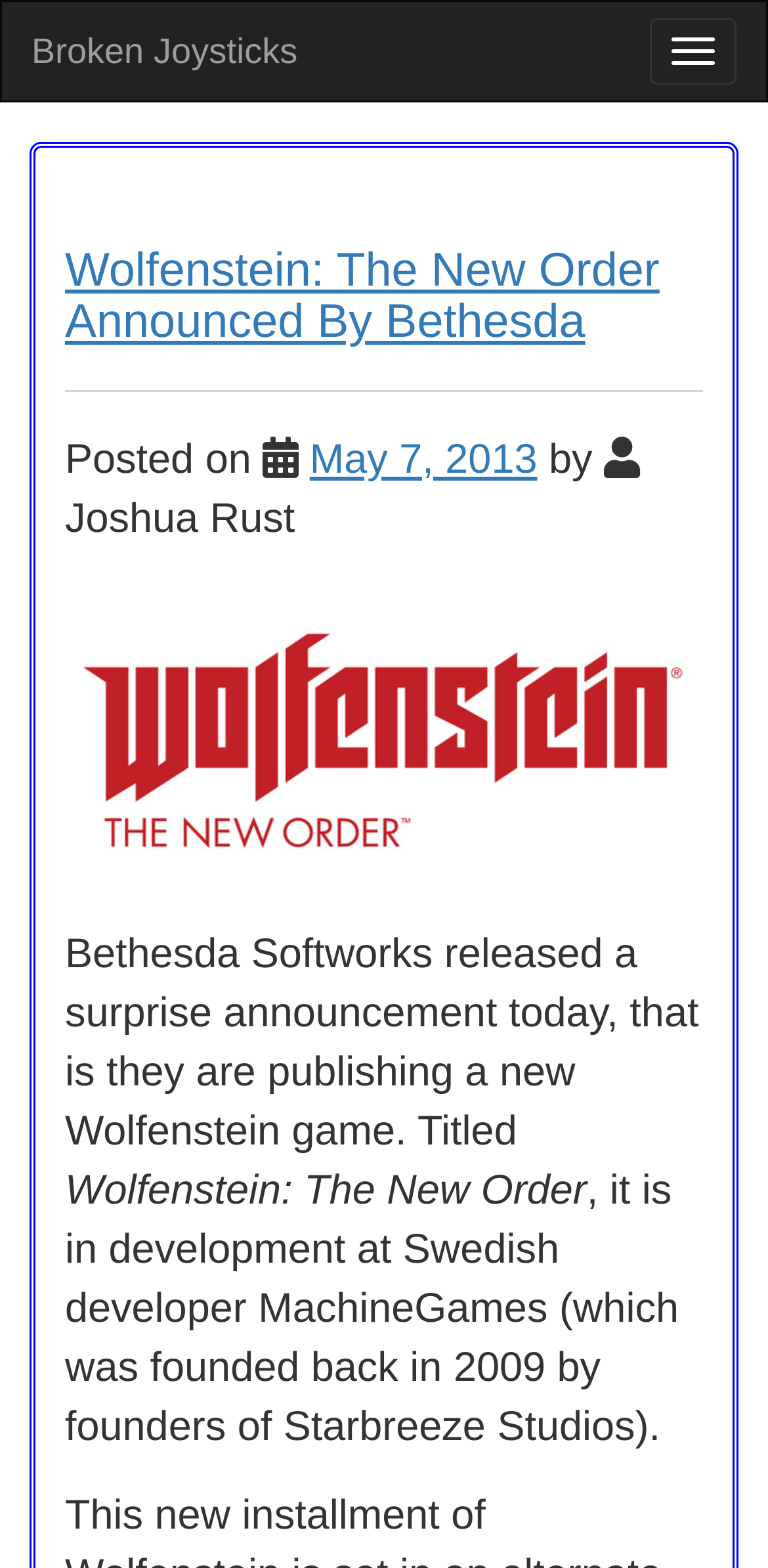Given the element description "May 7, 2013" in the screenshot, predict the bounding box coordinates of that UI element.

[0.403, 0.279, 0.7, 0.308]